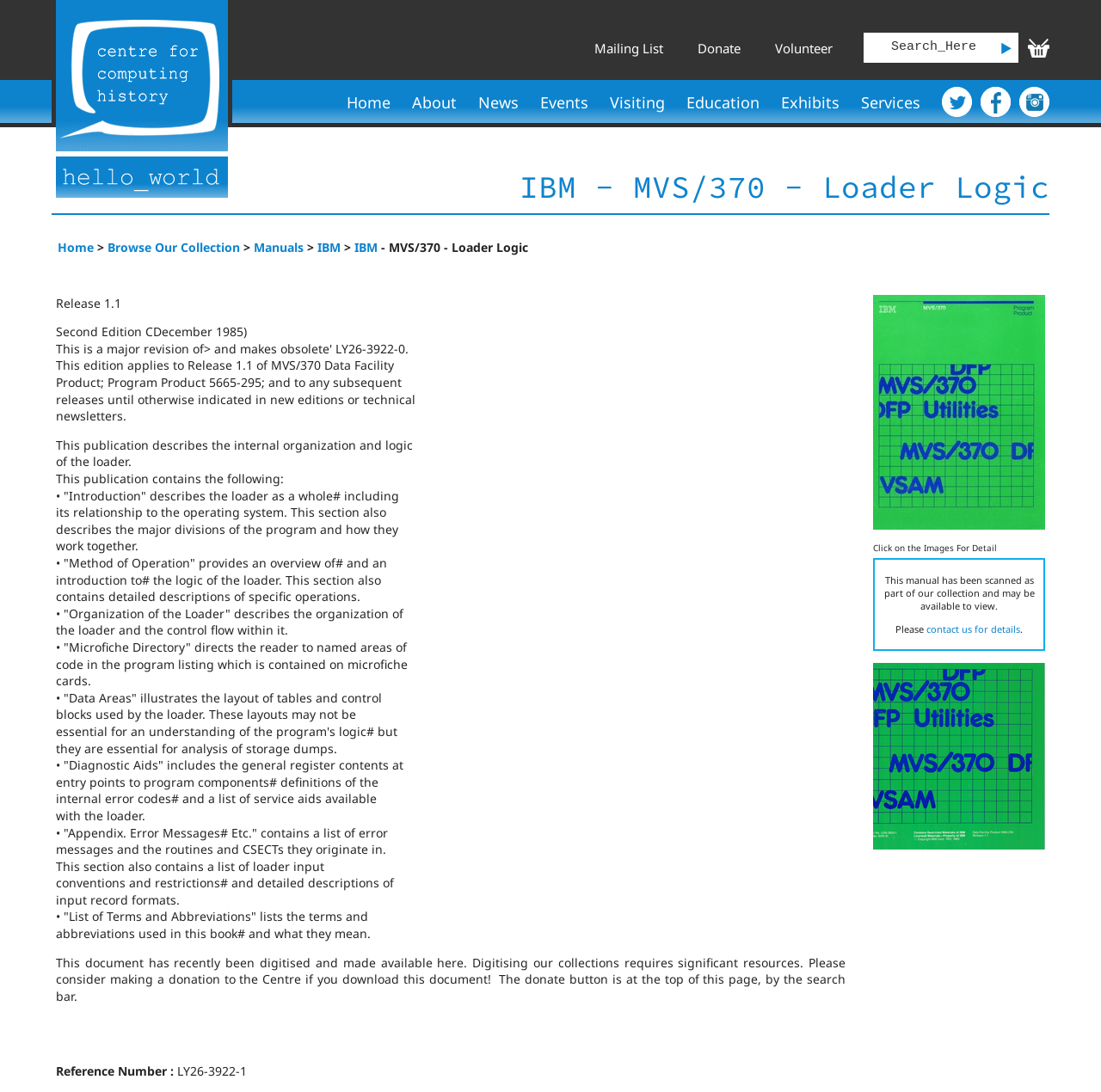Determine the bounding box for the UI element described here: "Hocking Hills Topless Rentals".

None